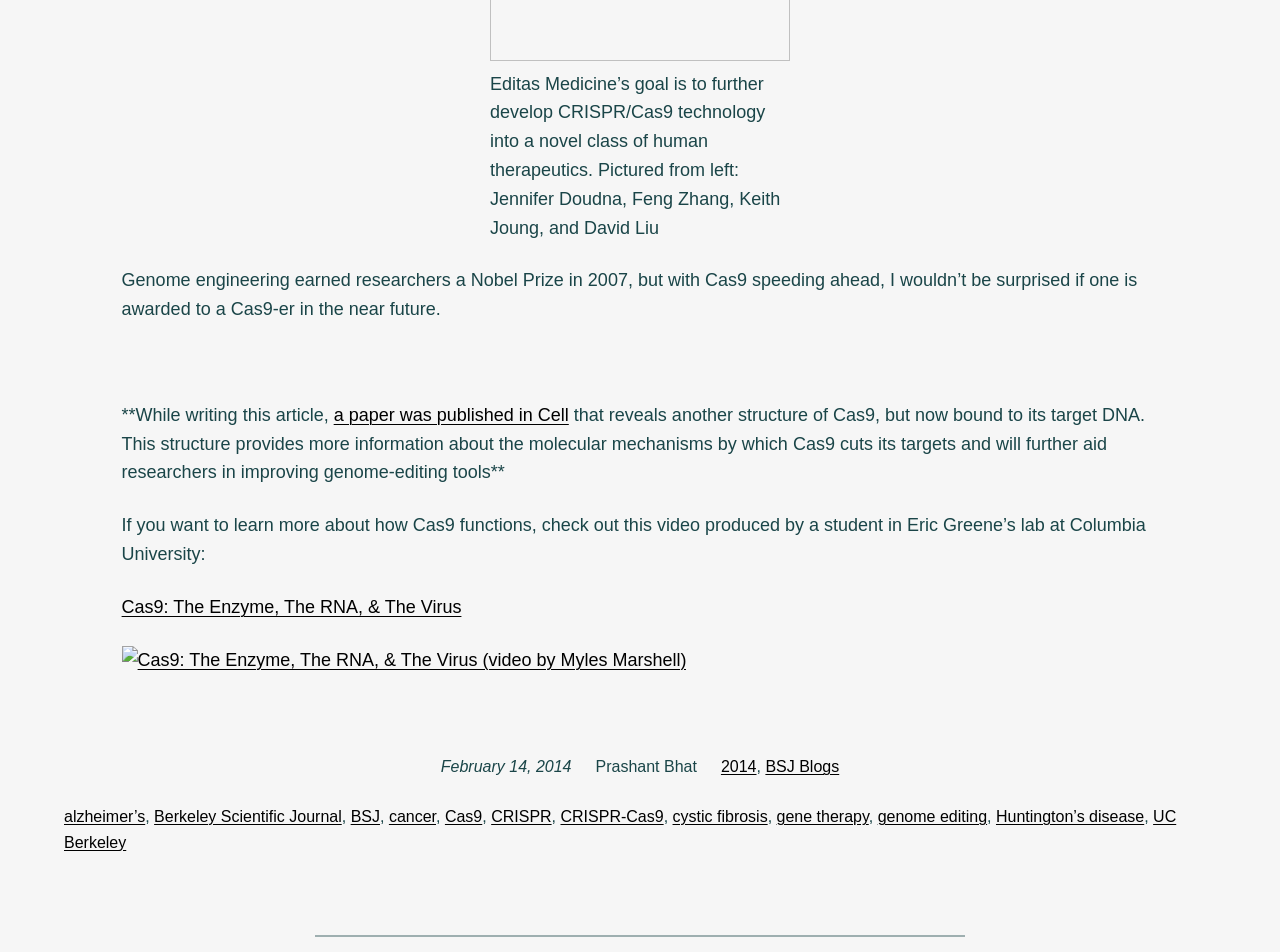Indicate the bounding box coordinates of the element that must be clicked to execute the instruction: "Check the post date". The coordinates should be given as four float numbers between 0 and 1, i.e., [left, top, right, bottom].

[0.344, 0.797, 0.446, 0.815]